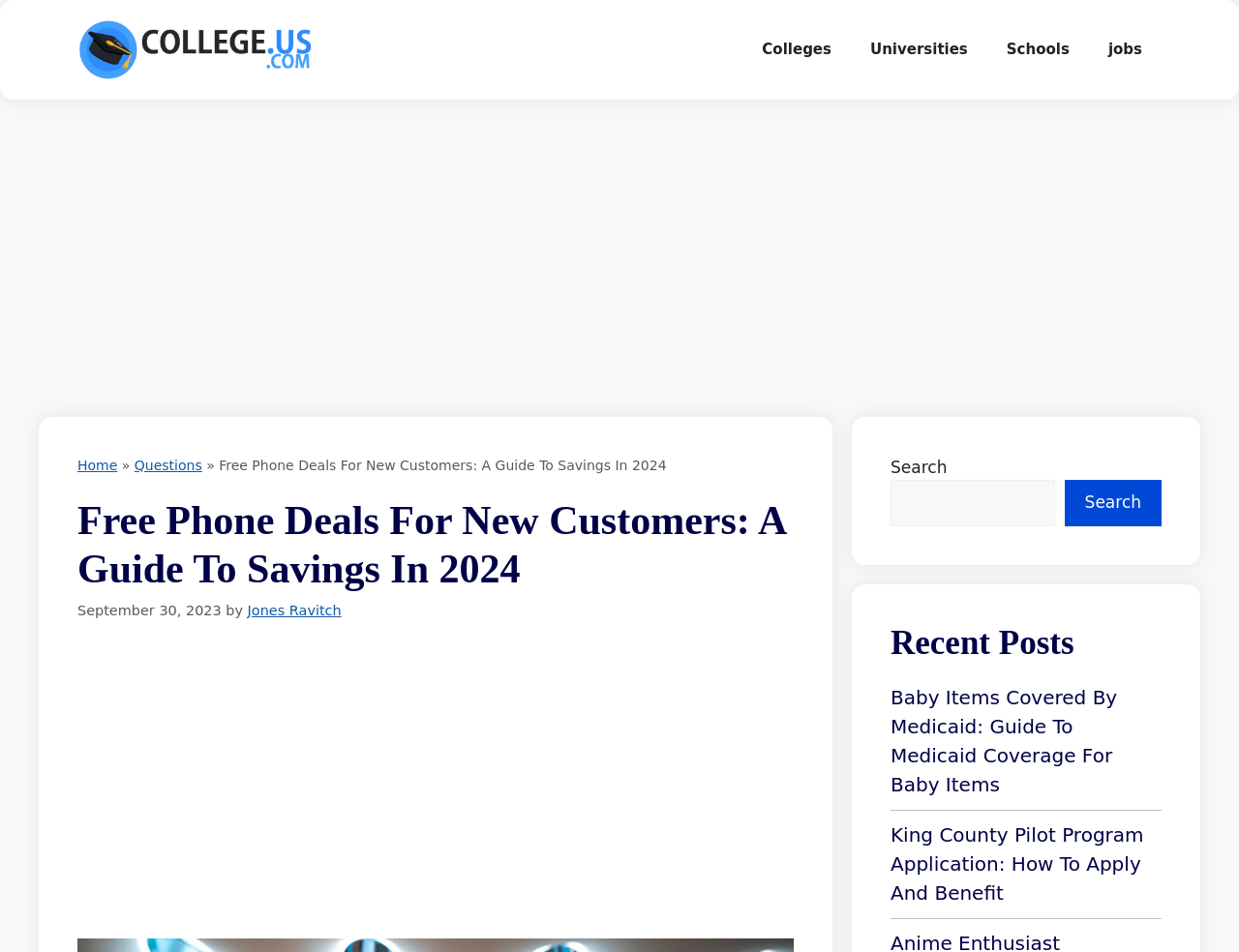Determine the bounding box coordinates of the section to be clicked to follow the instruction: "click College US". The coordinates should be given as four float numbers between 0 and 1, formatted as [left, top, right, bottom].

[0.062, 0.041, 0.258, 0.061]